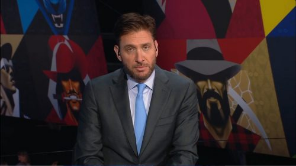Use a single word or phrase to answer the question: 
What sport is Mike Greenberg likely discussing?

NBA